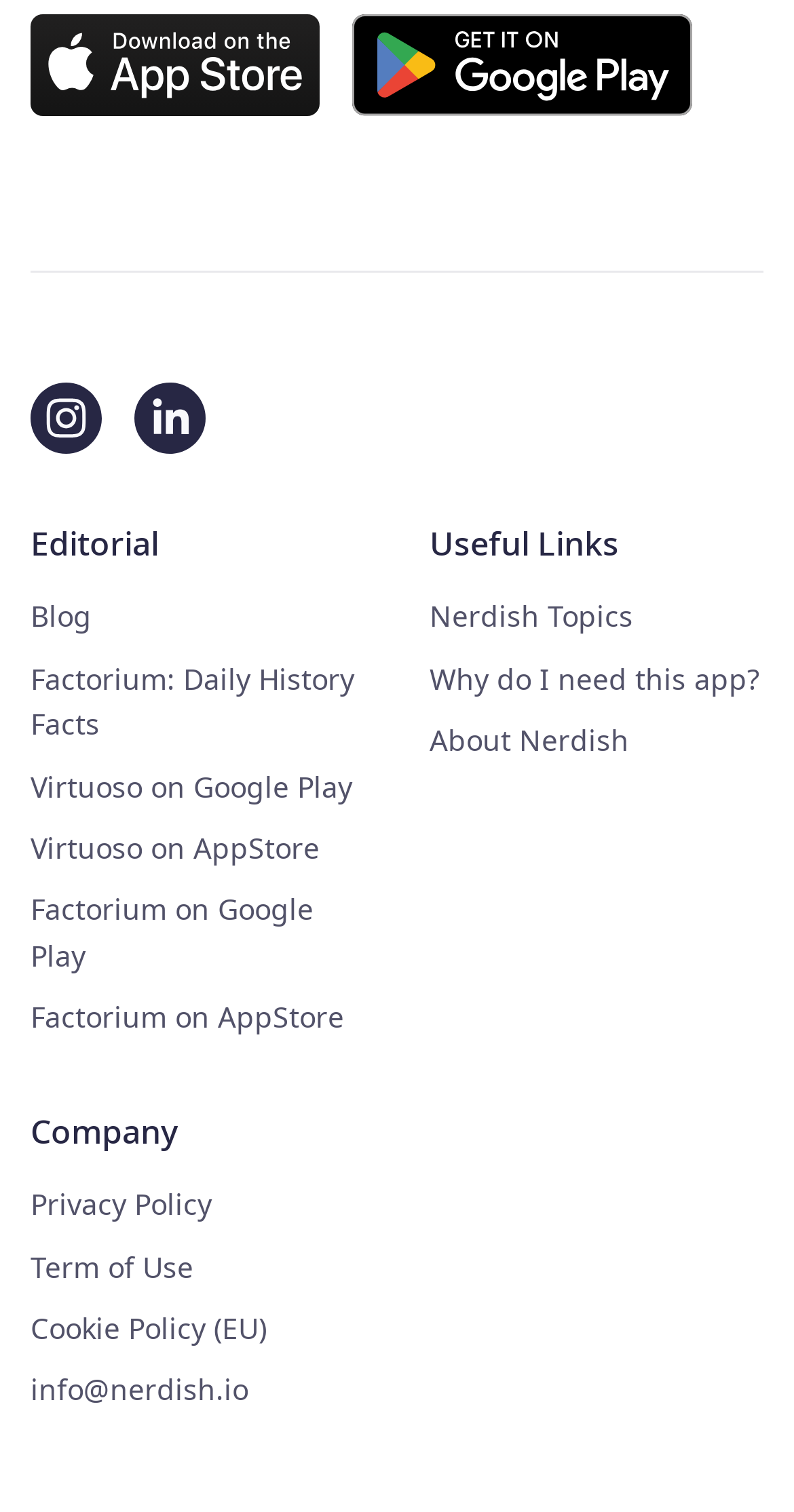Give the bounding box coordinates for the element described as: "Virtuoso on Google Play".

[0.038, 0.507, 0.444, 0.532]